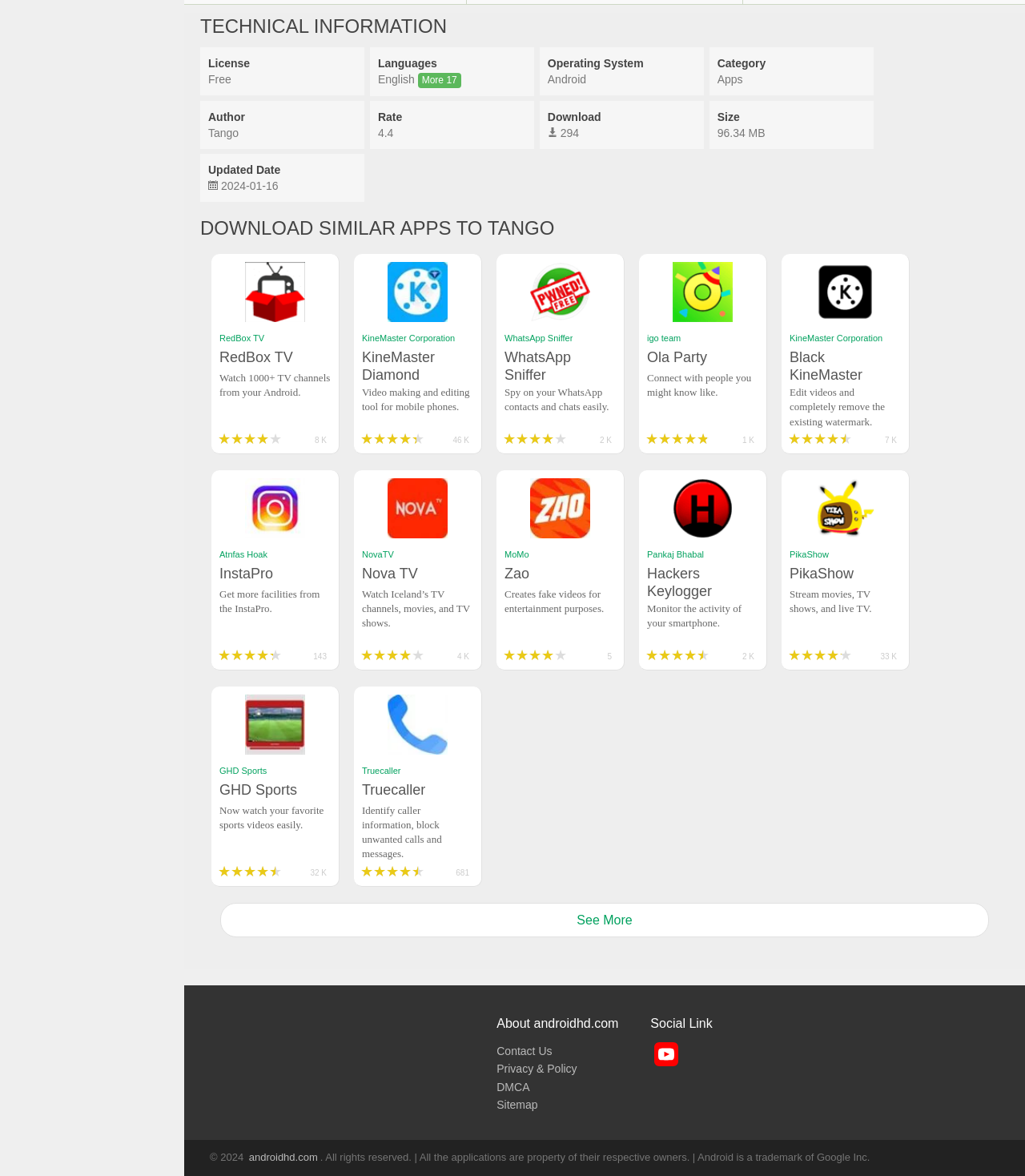Locate the bounding box coordinates of the element that needs to be clicked to carry out the instruction: "View the details of 'Ola Party'". The coordinates should be given as four float numbers ranging from 0 to 1, i.e., [left, top, right, bottom].

[0.623, 0.216, 0.748, 0.386]